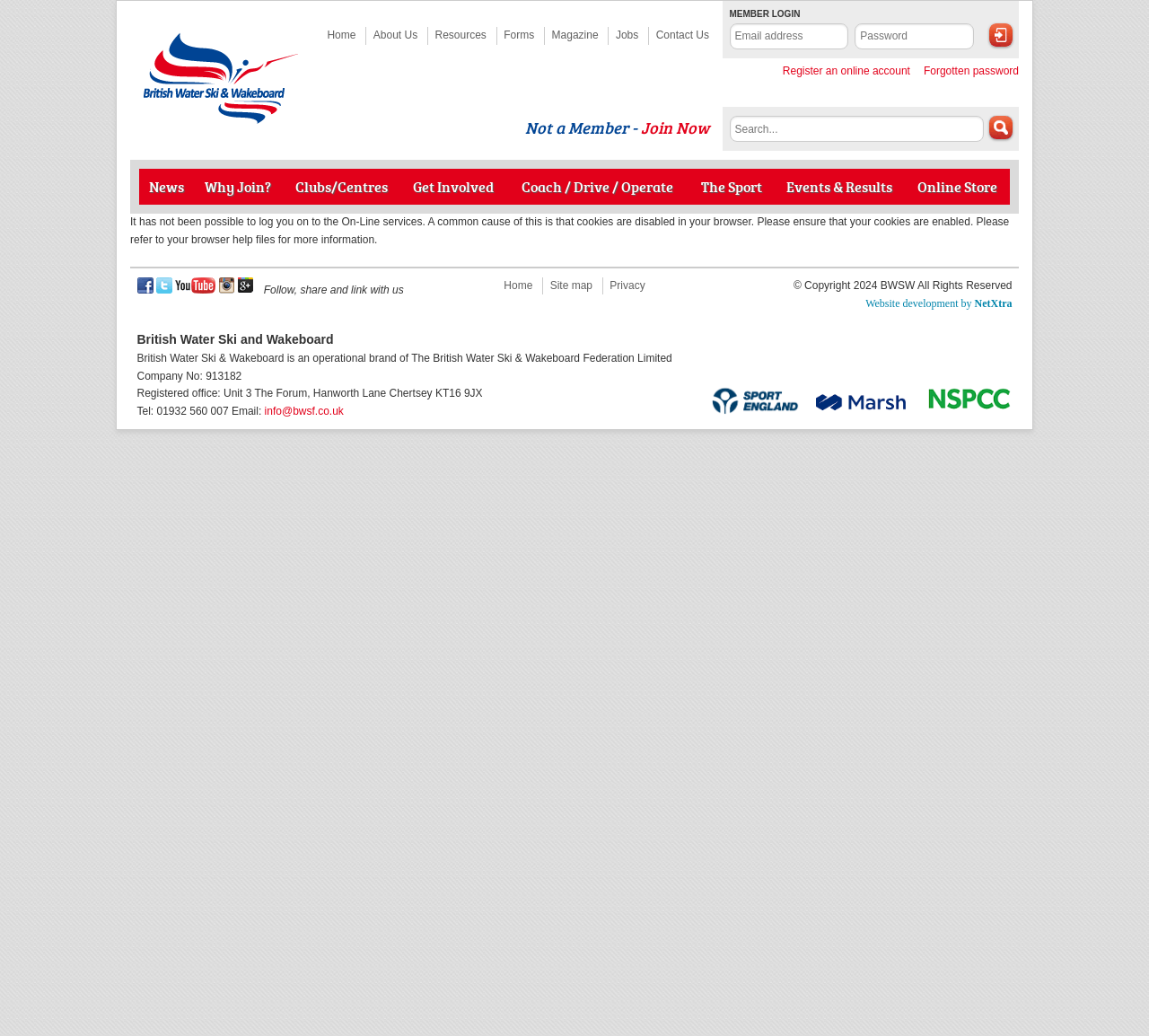Find the bounding box coordinates of the area that needs to be clicked in order to achieve the following instruction: "Login to the online services". The coordinates should be specified as four float numbers between 0 and 1, i.e., [left, top, right, bottom].

[0.635, 0.022, 0.738, 0.047]